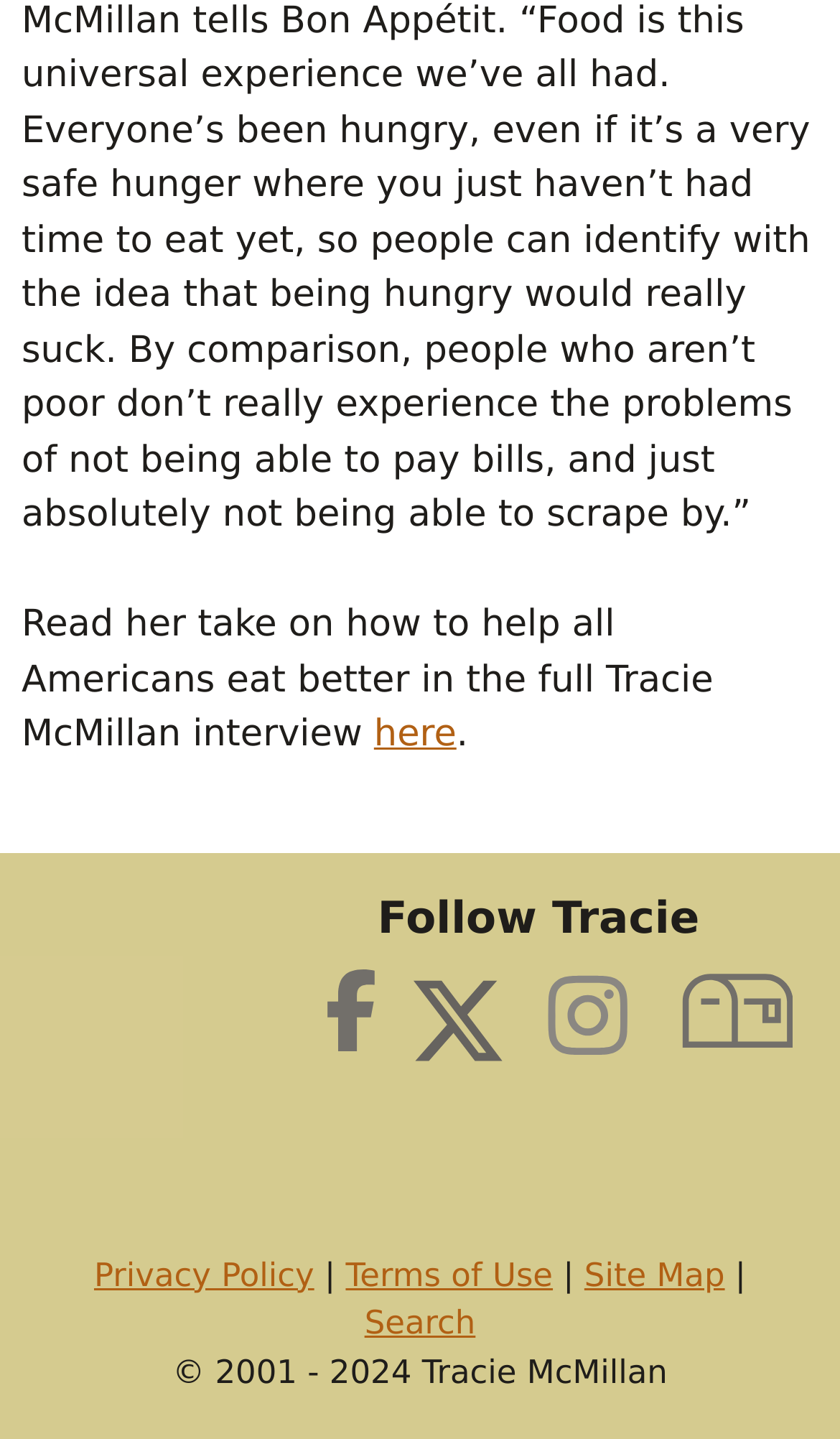Find the bounding box coordinates for the element described here: "here".

[0.445, 0.496, 0.543, 0.526]